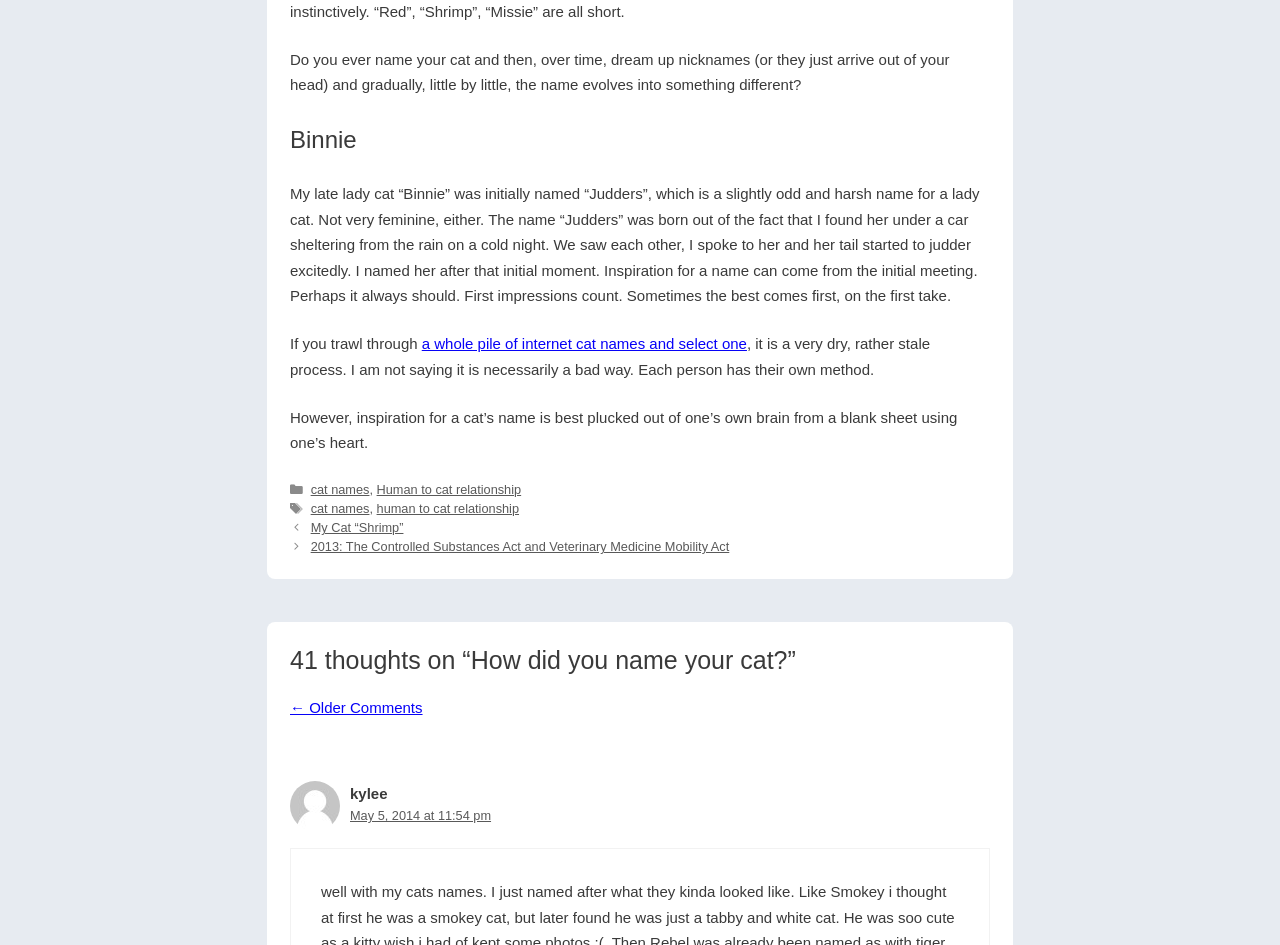Please find the bounding box coordinates of the element that you should click to achieve the following instruction: "Explore the category of cat names". The coordinates should be presented as four float numbers between 0 and 1: [left, top, right, bottom].

[0.243, 0.51, 0.289, 0.526]